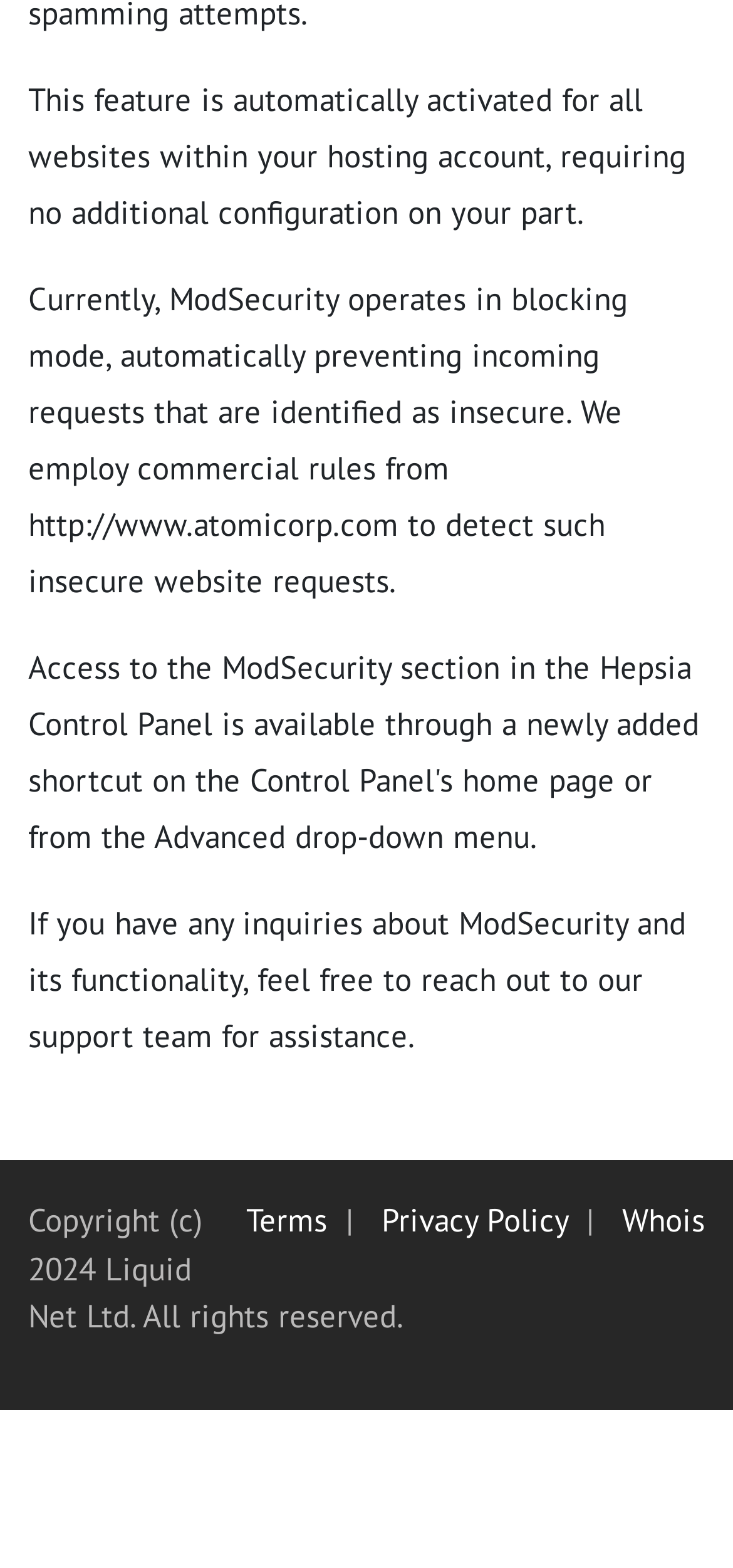Based on the element description: "Whois", identify the UI element and provide its bounding box coordinates. Use four float numbers between 0 and 1, [left, top, right, bottom].

[0.849, 0.765, 0.962, 0.791]